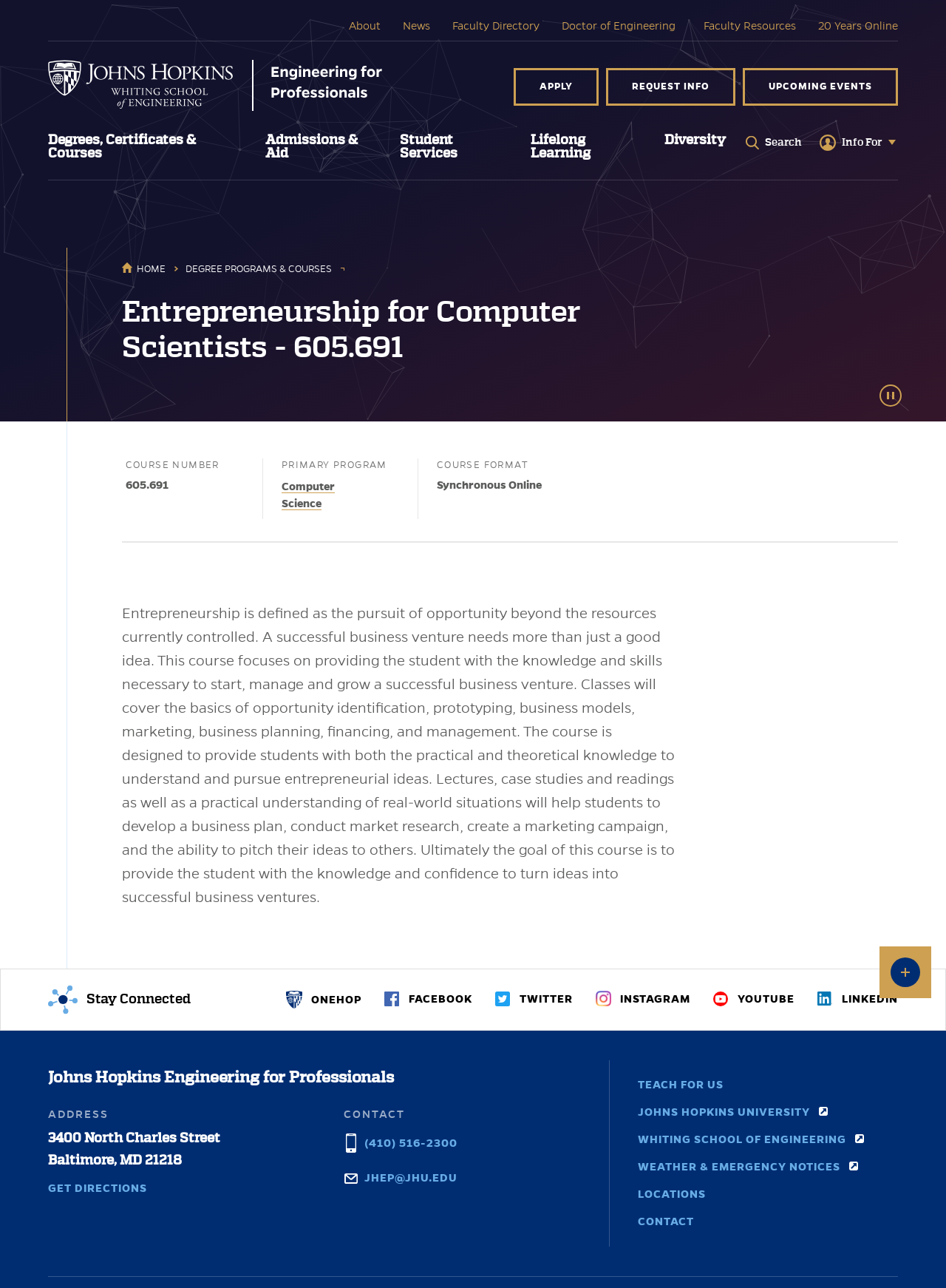What is the address of Johns Hopkins Engineering for Professionals?
Give a thorough and detailed response to the question.

I found the address by looking at the footer section of the webpage, where it is listed as 'ADDRESS' with the full address.